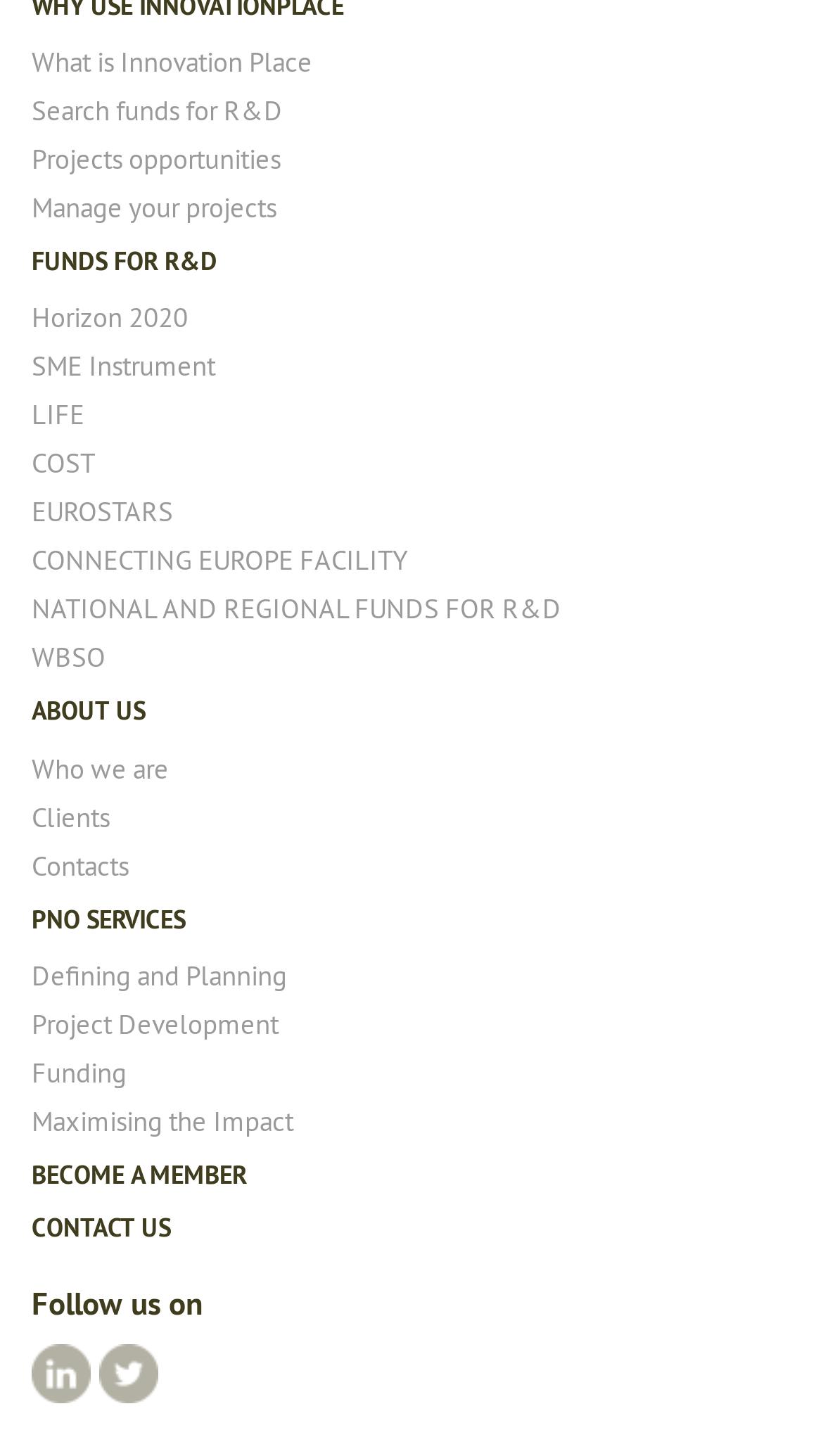How can users contact the organization?
Using the image as a reference, give a one-word or short phrase answer.

Through 'CONTACT US' link